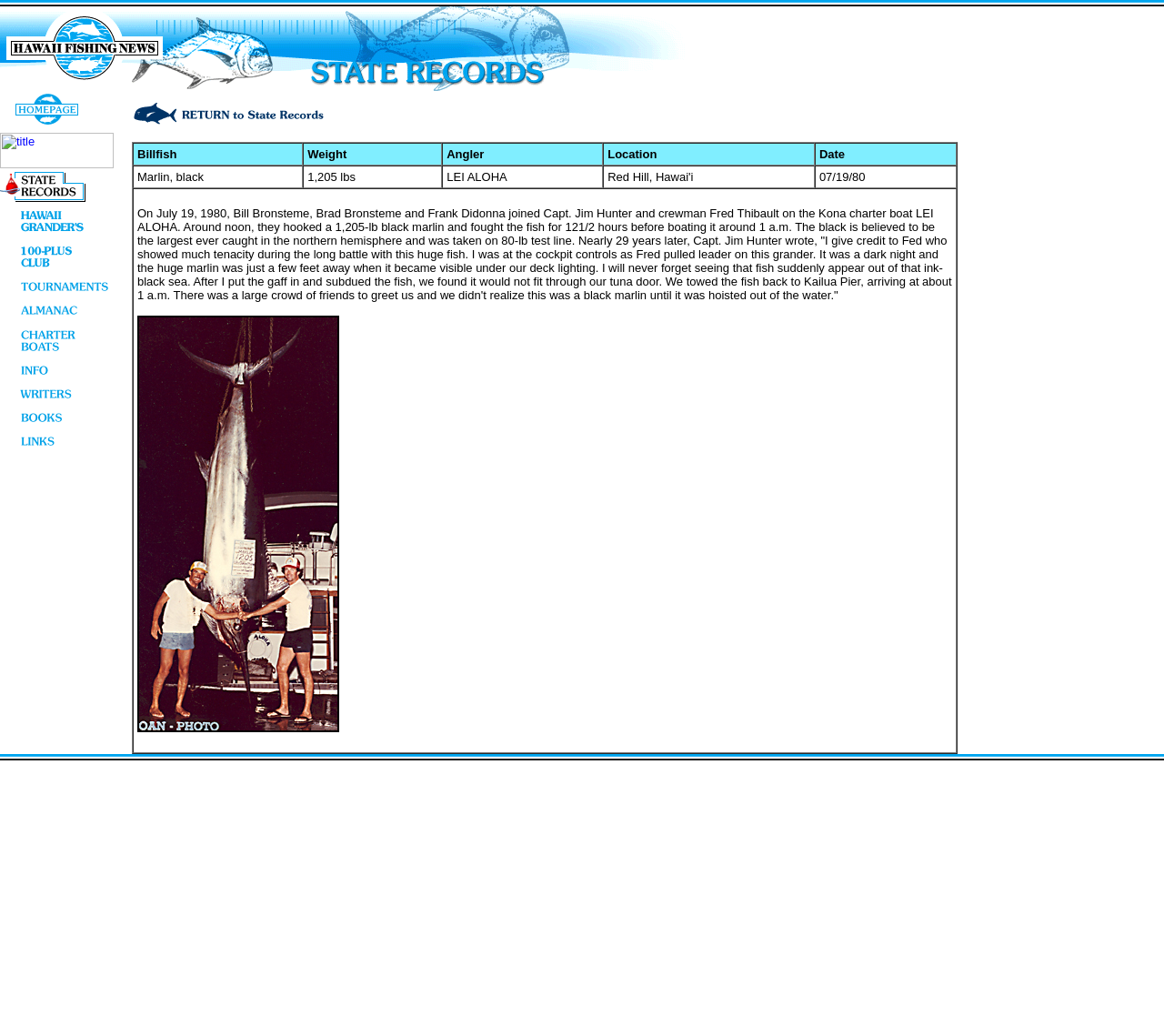Provide the bounding box coordinates of the HTML element described by the text: "alt="grander" name="grander"". The coordinates should be in the format [left, top, right, bottom] with values between 0 and 1.

[0.0, 0.22, 0.098, 0.234]